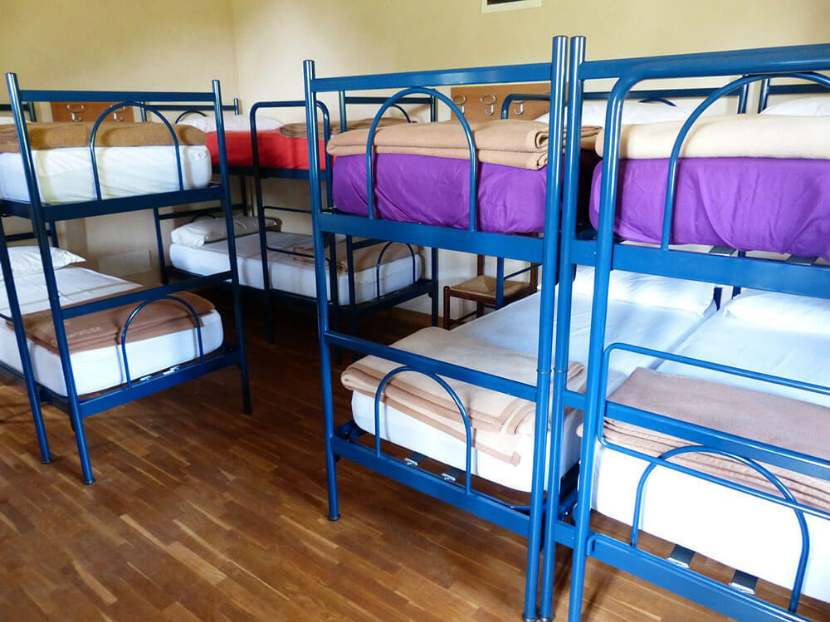Give a thorough explanation of the elements present in the image.

This image showcases the interior of a dormitory at the City House Hostel in New Orleans, highlighting its functional and inviting design. The room features multiple bunk beds with a mix of colorful bedding, including a standout purple top cover and neutral tones underneath, providing a cozy atmosphere for guests. The polished wooden floor adds warmth to the space, while the natural light filtering in from the window enhances the room's welcoming vibe. With ample space for relaxation and social interaction, the hostel offers a comfortable setting for travelers seeking an affordable accommodation option close to iconic attractions like the French Quarter.